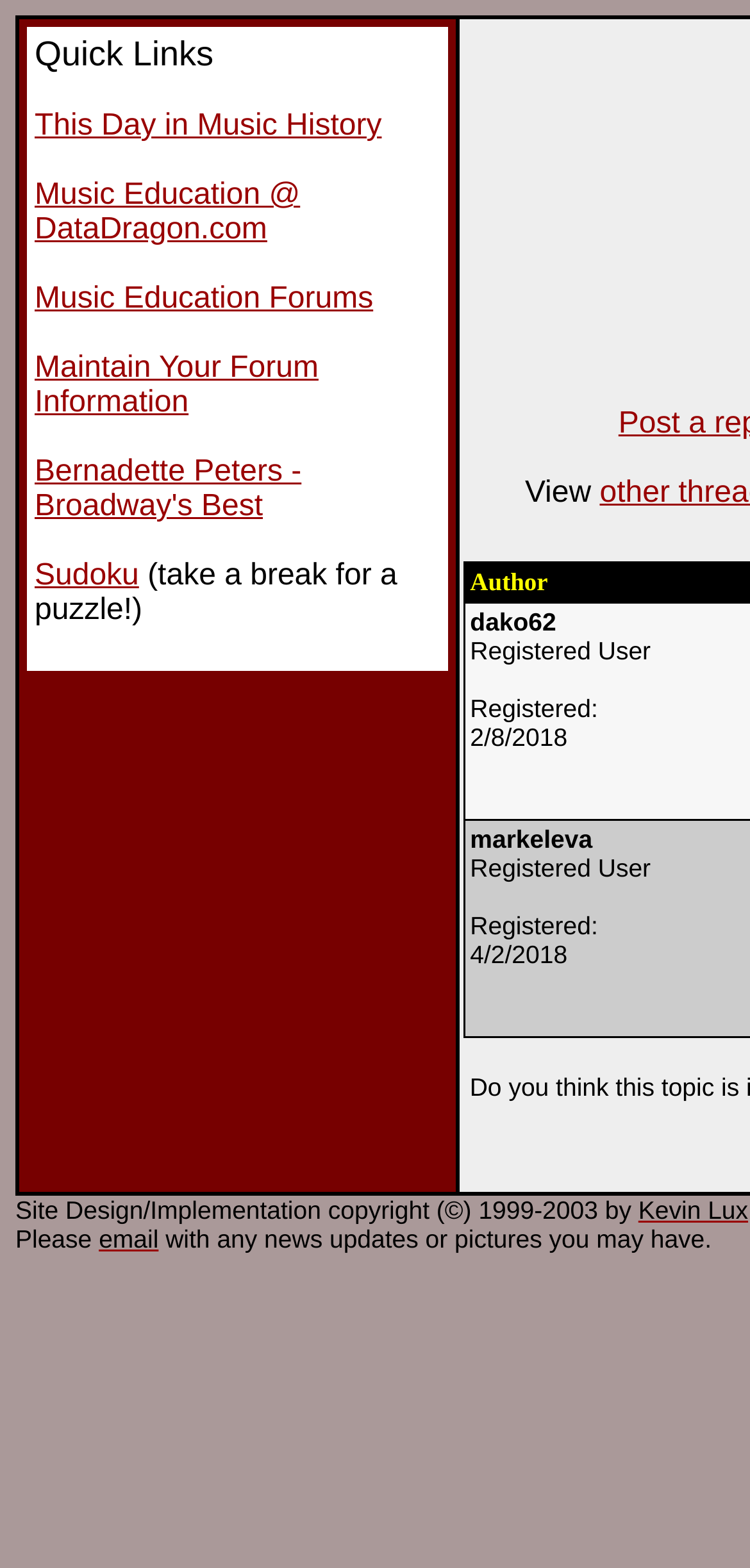Highlight the bounding box coordinates of the element that should be clicked to carry out the following instruction: "Participate in music education forums". The coordinates must be given as four float numbers ranging from 0 to 1, i.e., [left, top, right, bottom].

[0.046, 0.18, 0.498, 0.201]